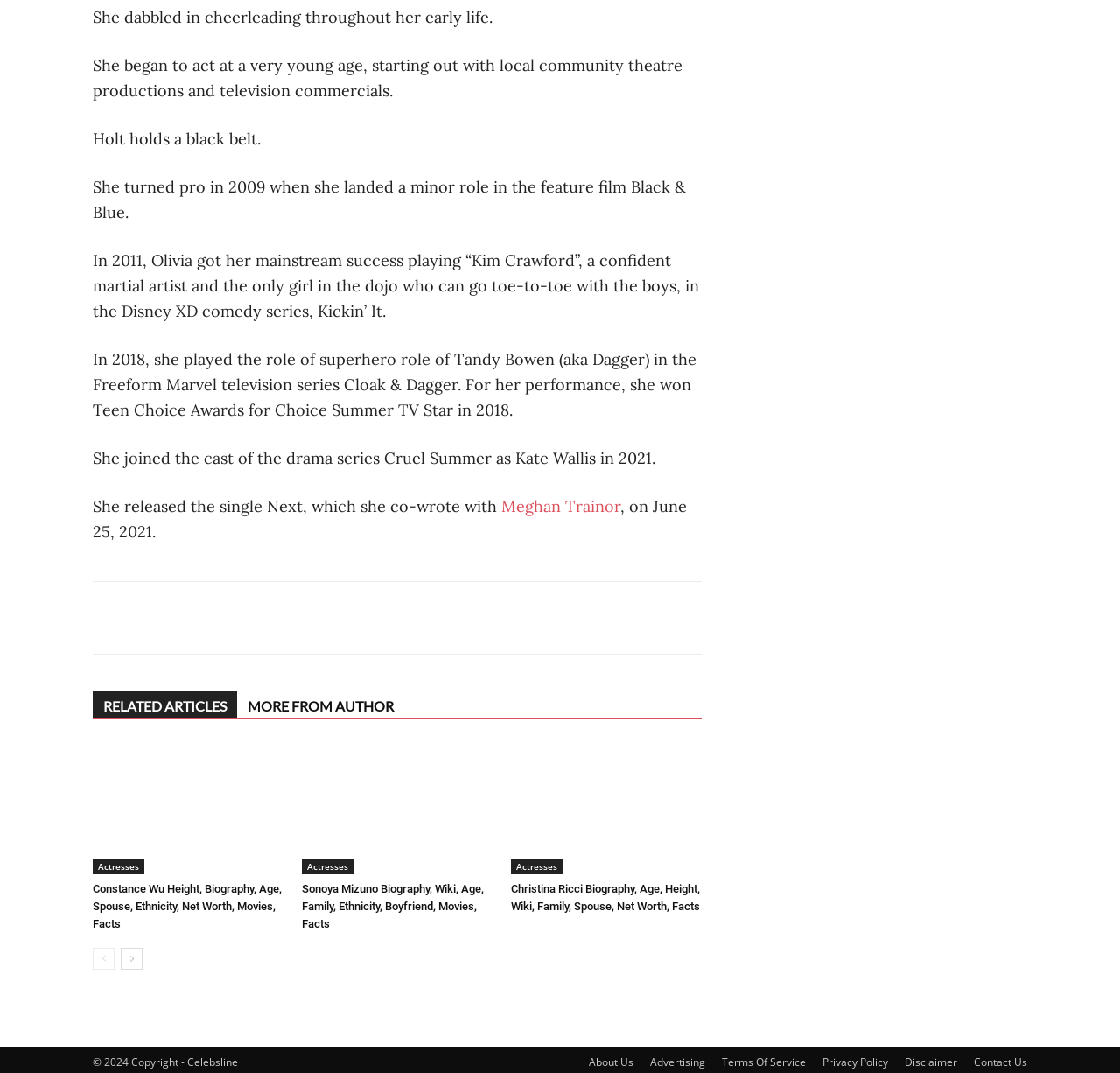Indicate the bounding box coordinates of the clickable region to achieve the following instruction: "Read about Constance Wu."

[0.083, 0.693, 0.253, 0.815]